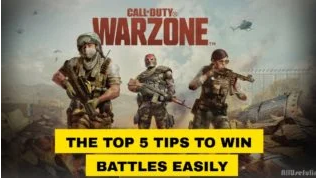Give a concise answer of one word or phrase to the question: 
How many soldiers are shown in the image?

Three